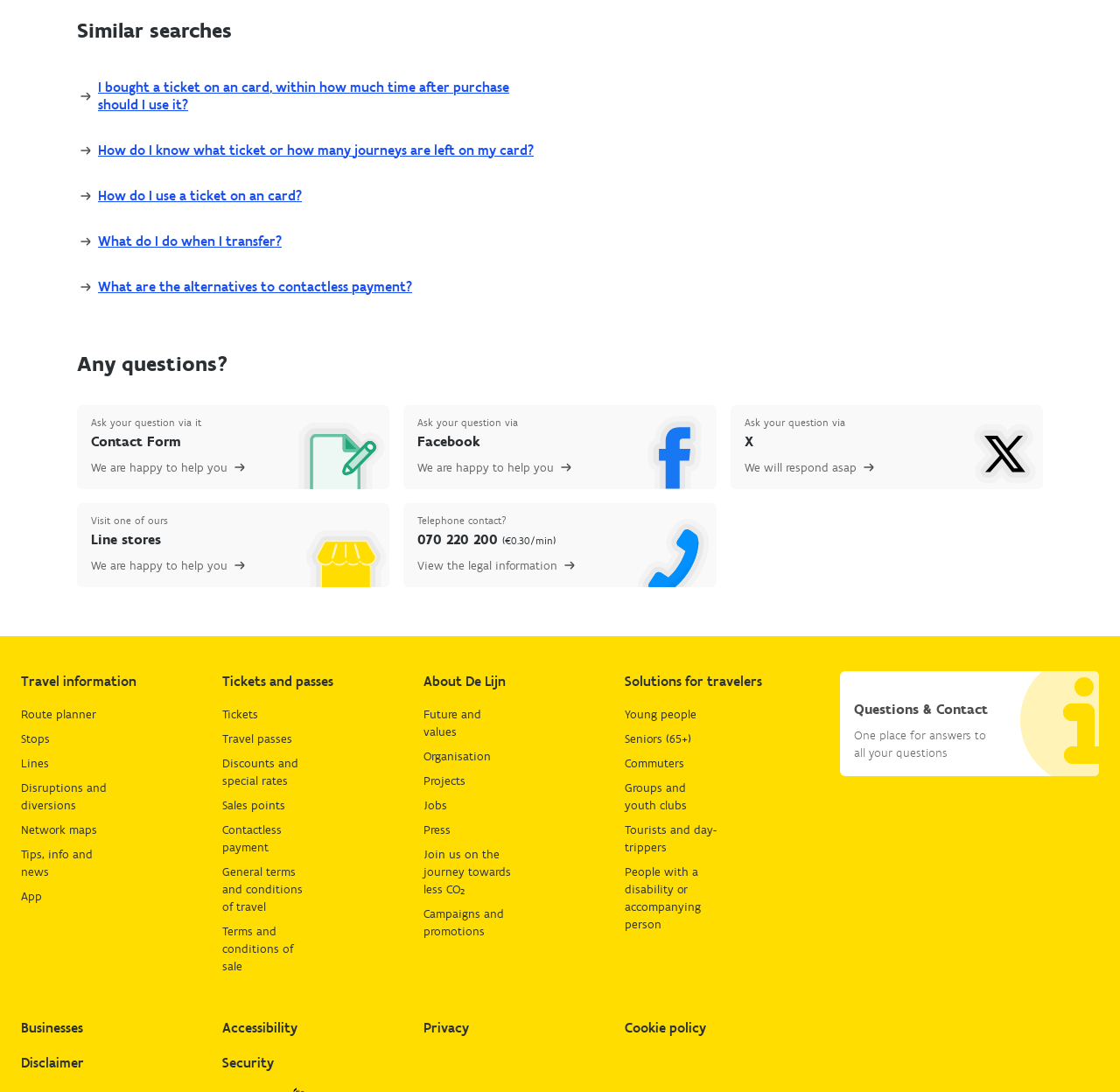Using the details in the image, give a detailed response to the question below:
What type of information is provided under 'About De Lijn'?

The link 'About De Lijn' is located at the bottom of the webpage, and it is likely to provide information about the company De Lijn, such as its future and values, organisation, projects, jobs, and press releases. The type of information provided under 'About De Lijn' is company information.